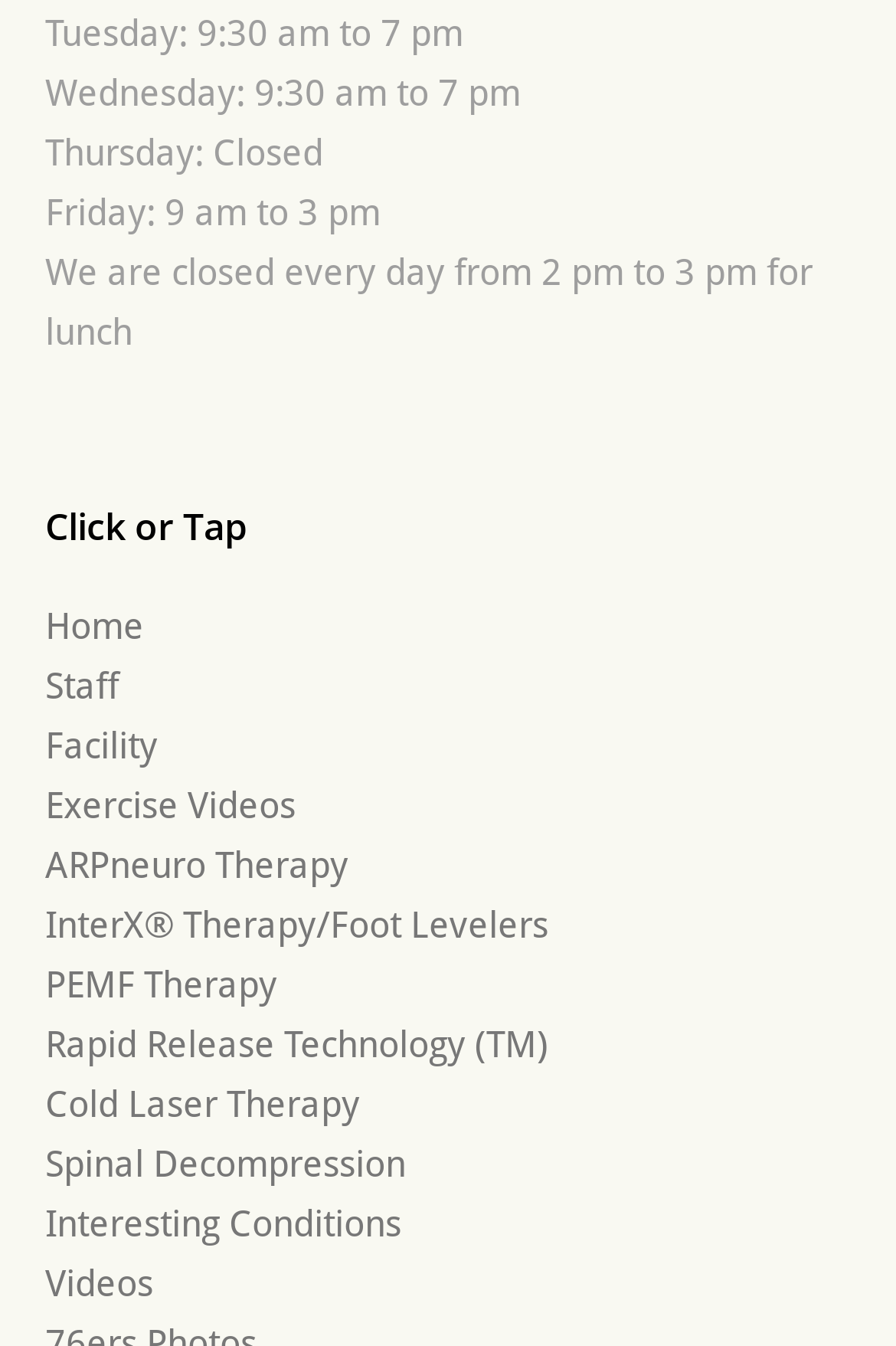What is the last link in the navigation menu?
Refer to the image and provide a concise answer in one word or phrase.

Videos